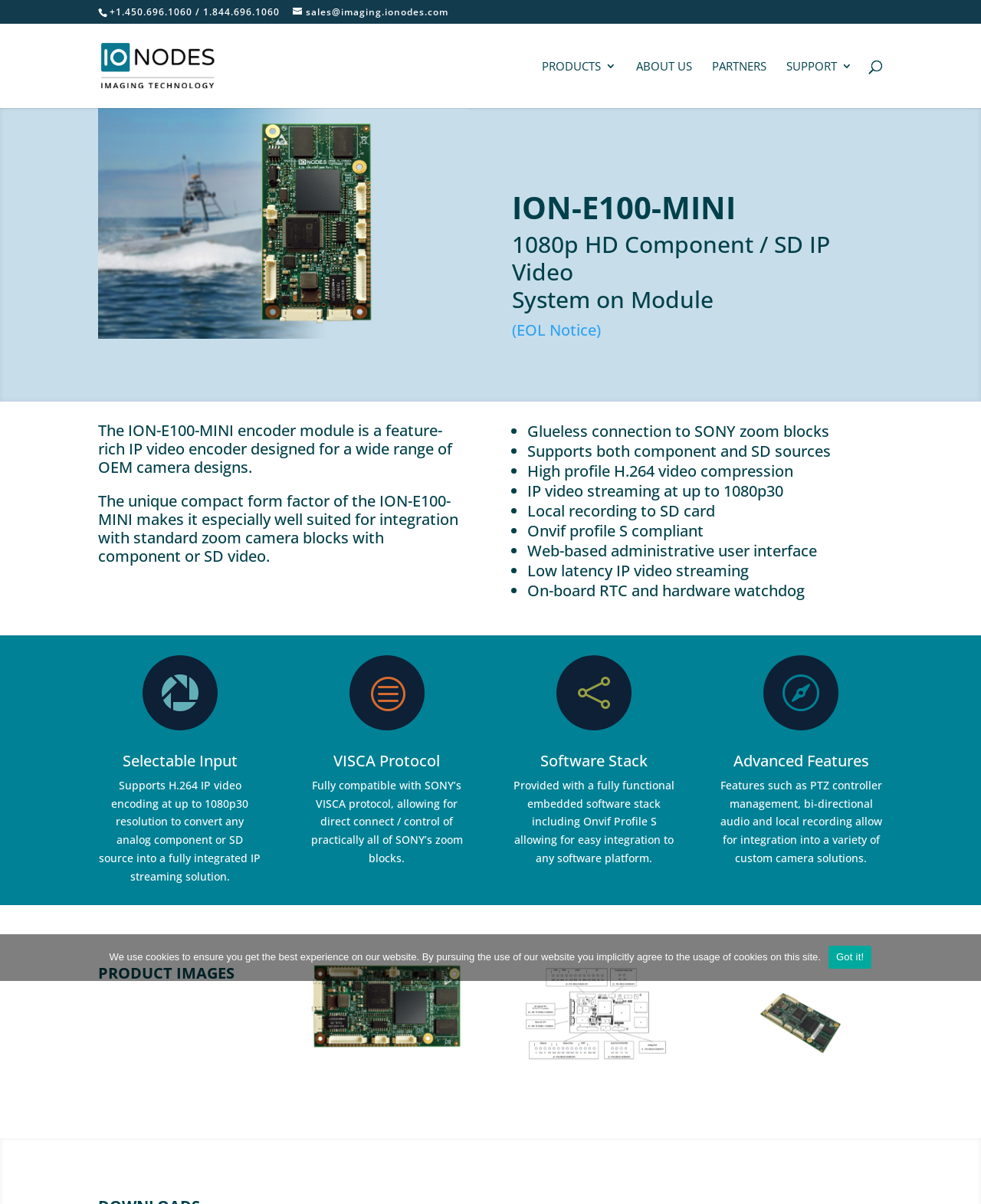Please identify the bounding box coordinates of the region to click in order to complete the task: "Read about the ION-E100-MINI encoder module". The coordinates must be four float numbers between 0 and 1, specified as [left, top, right, bottom].

[0.522, 0.16, 0.9, 0.192]